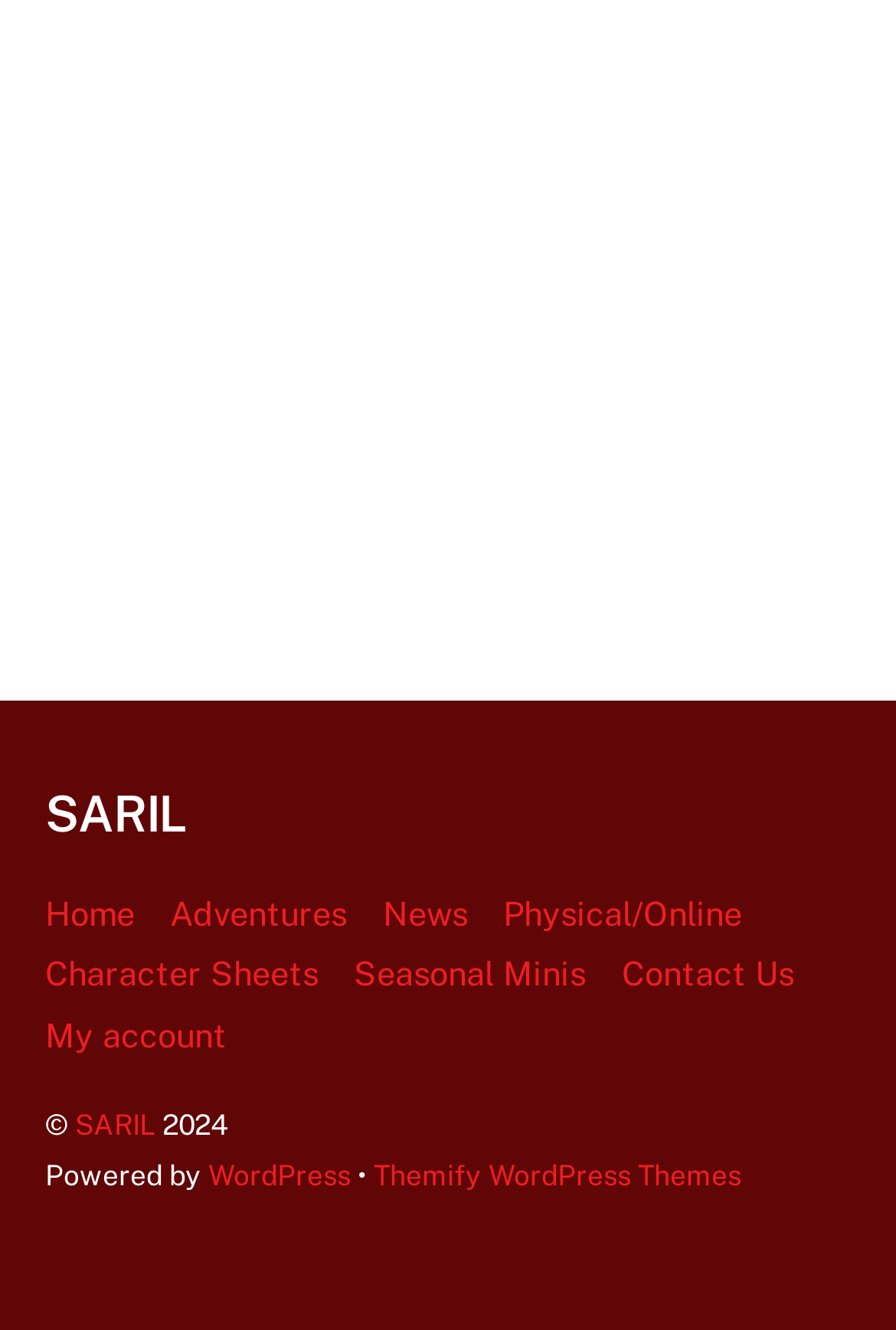Please find the bounding box coordinates for the clickable element needed to perform this instruction: "visit SARIL".

[0.05, 0.59, 0.206, 0.635]